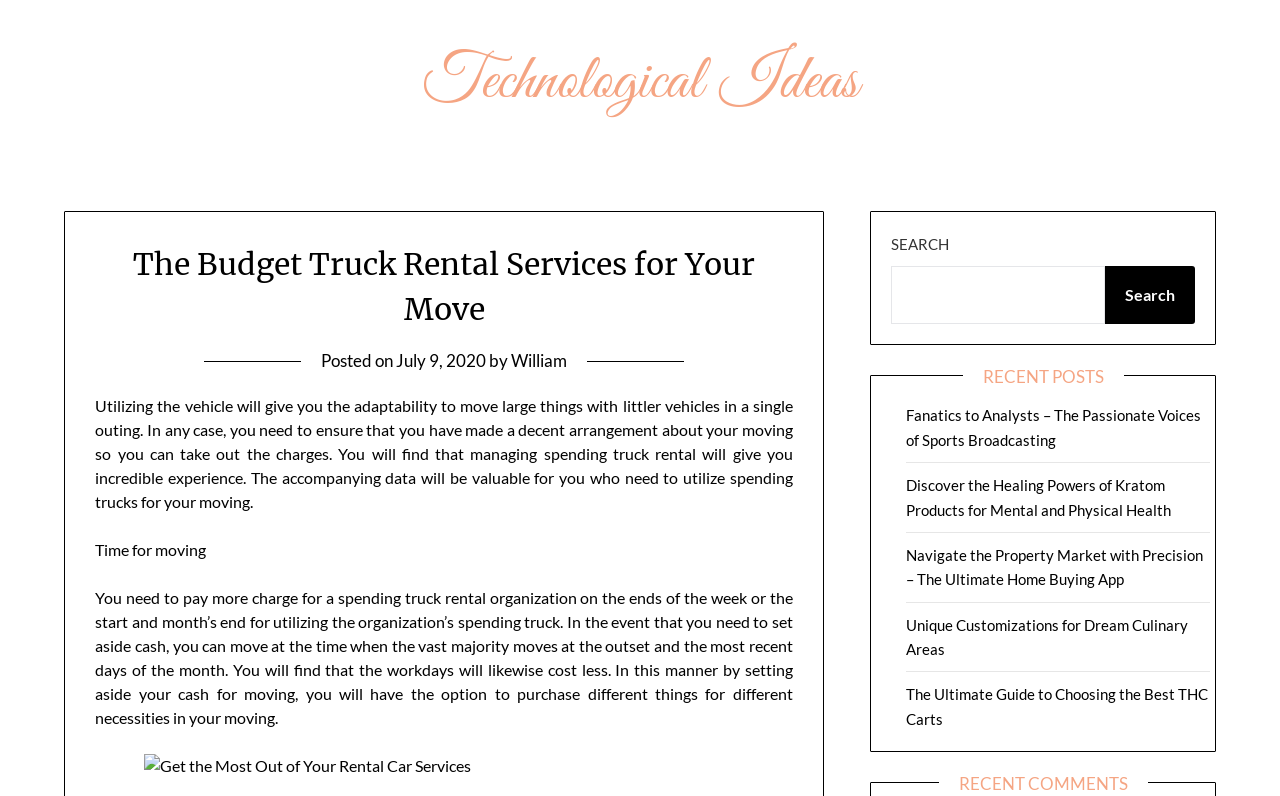Who is the author of the article?
Examine the webpage screenshot and provide an in-depth answer to the question.

The author of the article is William, as indicated by the link 'William' which is located below the heading and above the main content of the article.